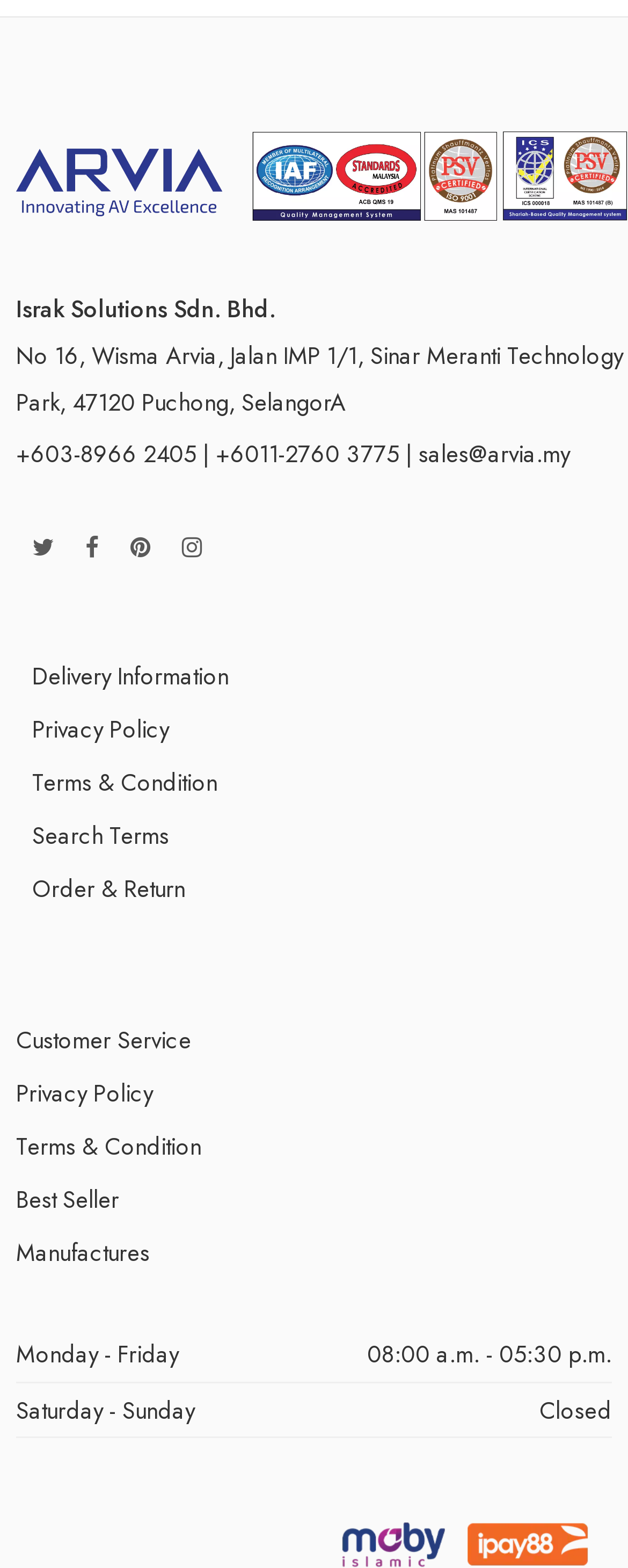Locate the bounding box coordinates of the UI element described by: "title="Follow us on Facebook"". The bounding box coordinates should consist of four float numbers between 0 and 1, i.e., [left, top, right, bottom].

[0.136, 0.336, 0.156, 0.36]